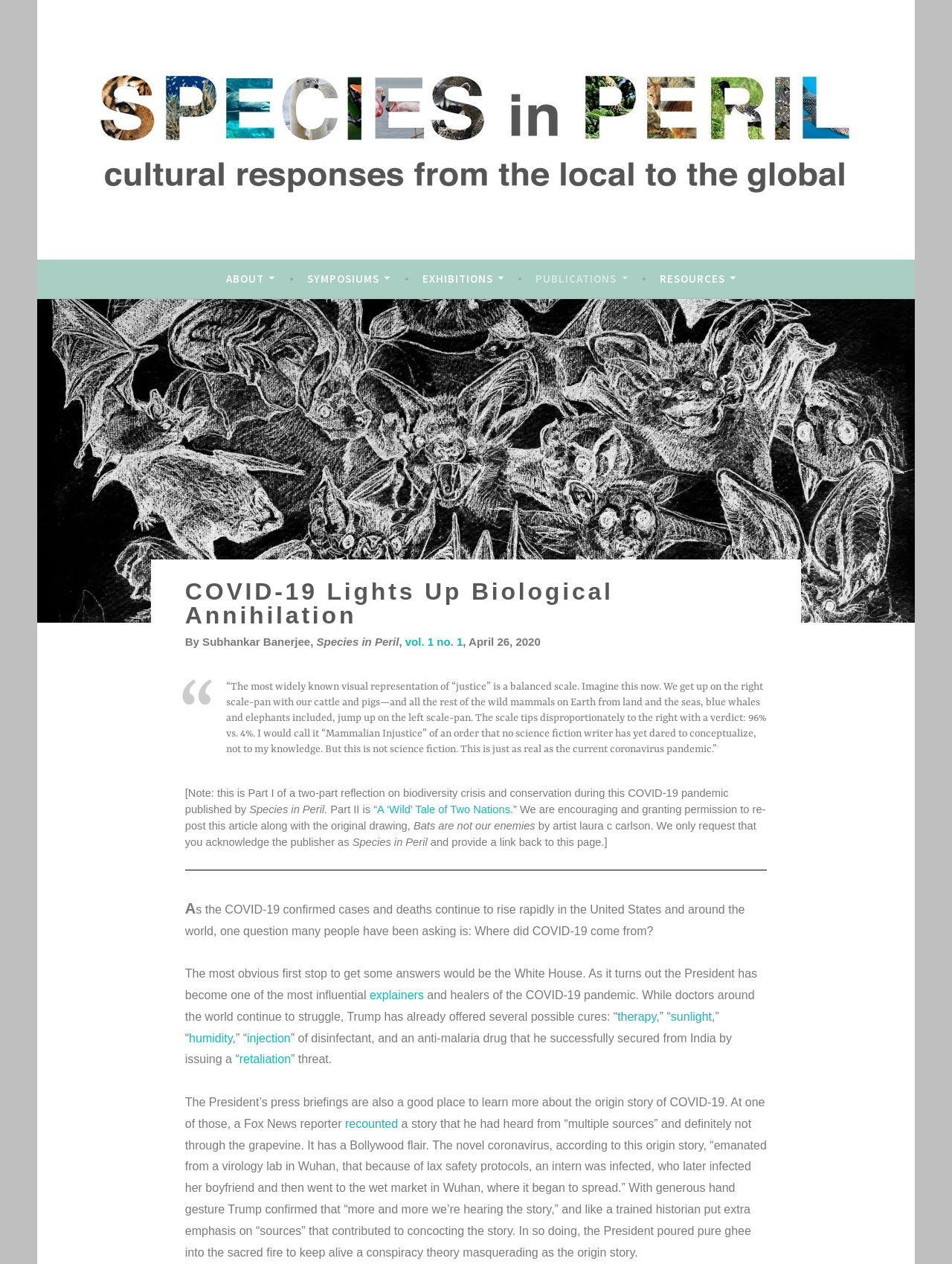Describe every aspect of the webpage comprehensively.

The webpage is about the COVID-19 pandemic and its impact on biological species. At the top, there are seven links, including "Species in Peril", "ABOUT", "SYMPOSIUMS", "EXHIBITIONS", "PUBLICATIONS", and "RESOURCES", which are evenly spaced and take up about a quarter of the page.

Below these links, there is a heading that reads "COVID-19 Lights Up Biological Annihilation" in a larger font. Underneath, there is a block of text that includes the author's name, Subhankar Banerjee, and the title "Species in Peril" again. There is also a link to "vol. 1 no. 1" and a date, "April 26, 2020".

The main content of the page is a long blockquote that takes up most of the page. It starts with a quote about the imbalance between human and animal species, comparing it to a scale. The quote is followed by a note that this is part of a two-part reflection on biodiversity crisis and conservation during the COVID-19 pandemic.

The rest of the blockquote is a long article that discusses the pandemic, its origins, and the responses of world leaders, including the President of the United States. The article is divided into several paragraphs, with links to other articles and resources scattered throughout. There are also several short quotes and phrases highlighted in the text.

At the bottom of the page, there is a section that discusses the COVID-19 confirmed cases and deaths, and how people are seeking answers about the pandemic. The article then critiques the President's responses to the pandemic, including his suggestions for cures and his press briefings. The article concludes by discussing a conspiracy theory about the origin of the virus and the President's role in promoting it.